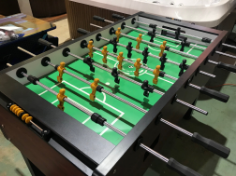Give a thorough description of the image, including any visible elements and their relationships.

This image showcases a stylish foosball table, designed for both fun and competition. The table features a vibrant green playing field, adorned with a classic soccer pitch layout. Players can be seen in yellow and black, strategically positioned on the rods, ready for action. The sleek design and sturdy build suggest it is made for durability, making it an excellent addition to any game room. The table is displayed in a showroom setting, highlighting its potential to enhance leisure activities in homes or commercial spaces. Whether for casual play or serious matches, this foosball table promises to provide endless entertainment.